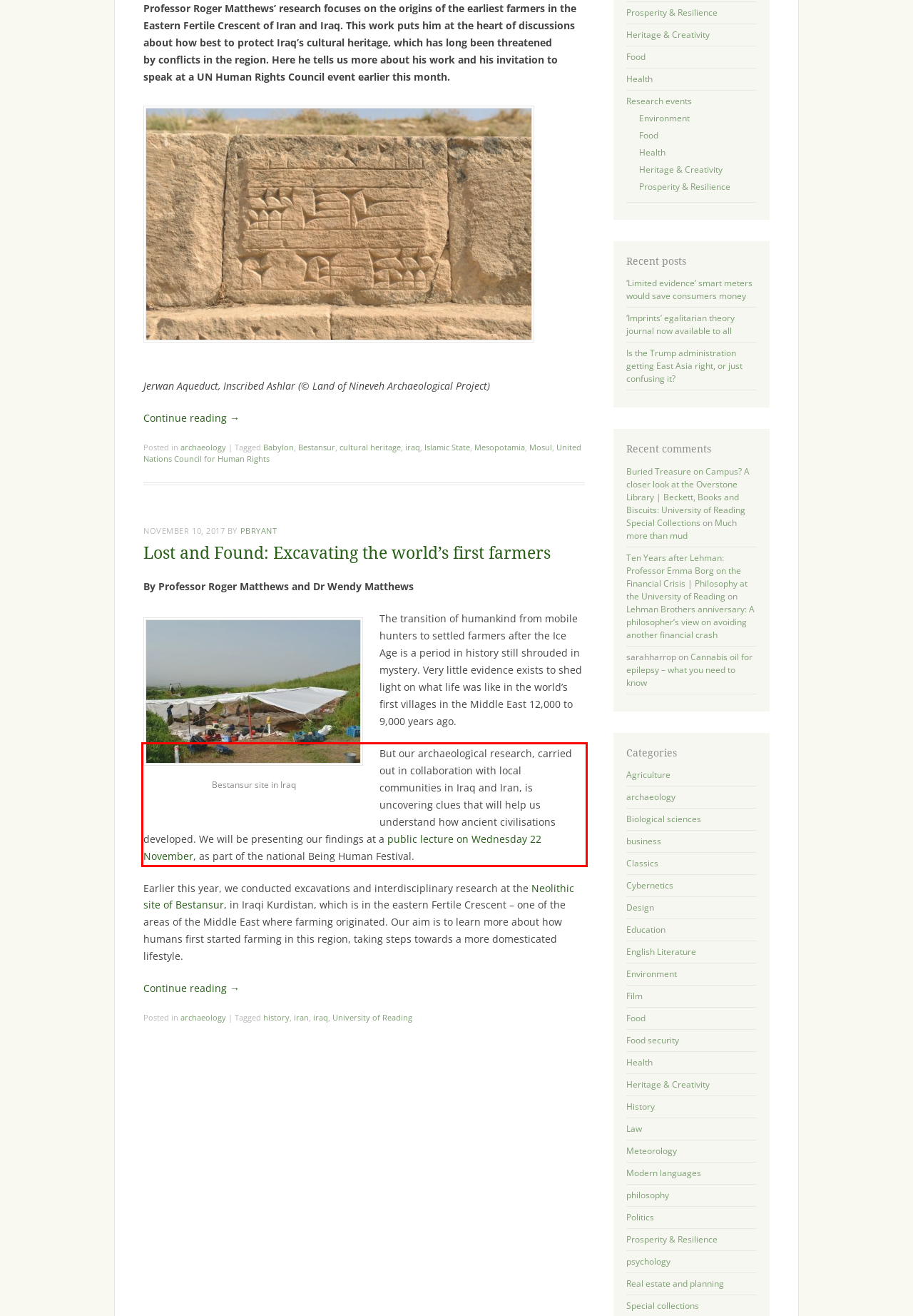You have a webpage screenshot with a red rectangle surrounding a UI element. Extract the text content from within this red bounding box.

But our archaeological research, carried out in collaboration with local communities in Iraq and Iran, is uncovering clues that will help us understand how ancient civilisations developed. We will be presenting our findings at a public lecture on Wednesday 22 November, as part of the national Being Human Festival.